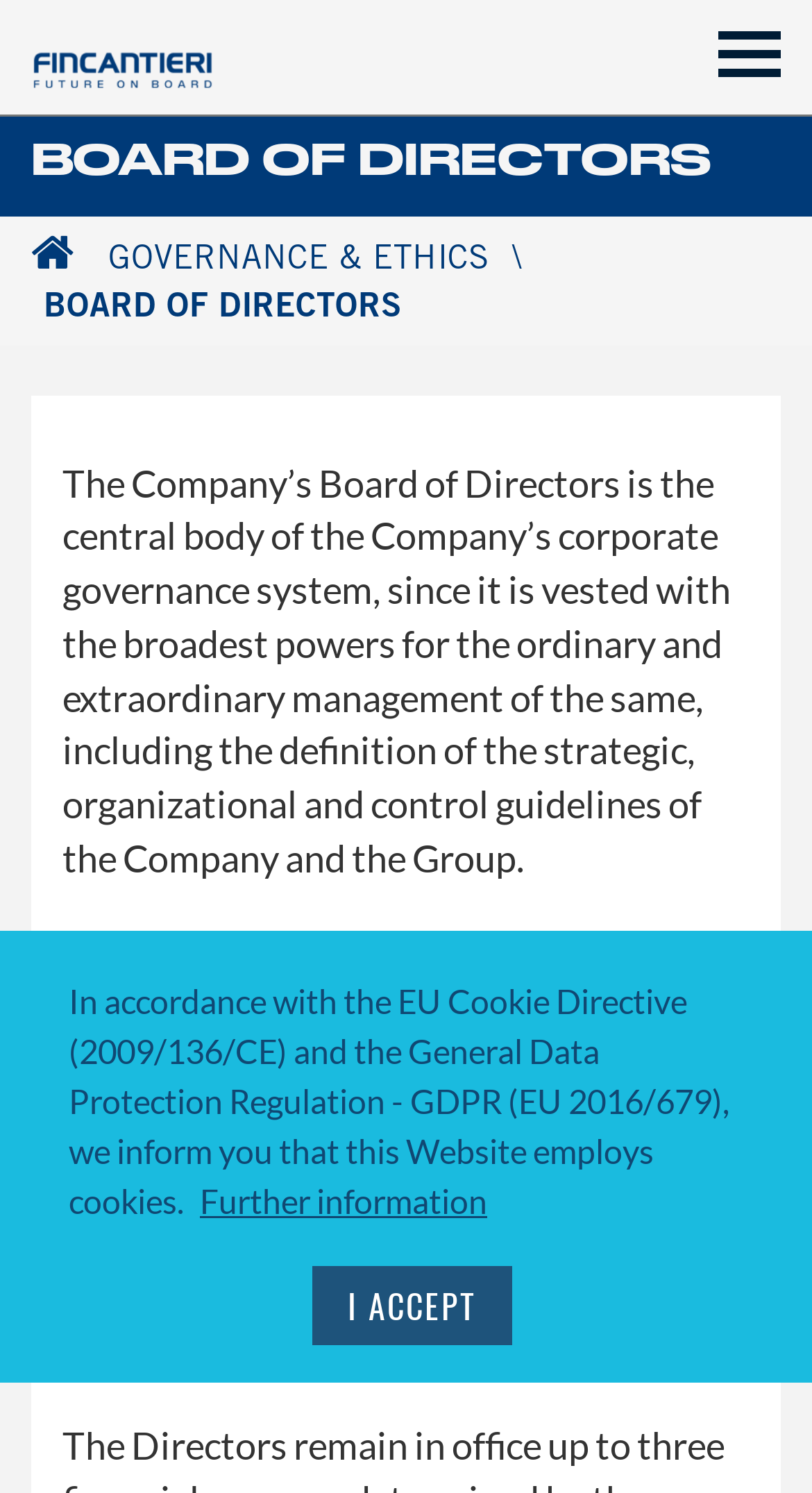Find the UI element described as: "Further information" and predict its bounding box coordinates. Ensure the coordinates are four float numbers between 0 and 1, [left, top, right, bottom].

[0.246, 0.788, 0.6, 0.821]